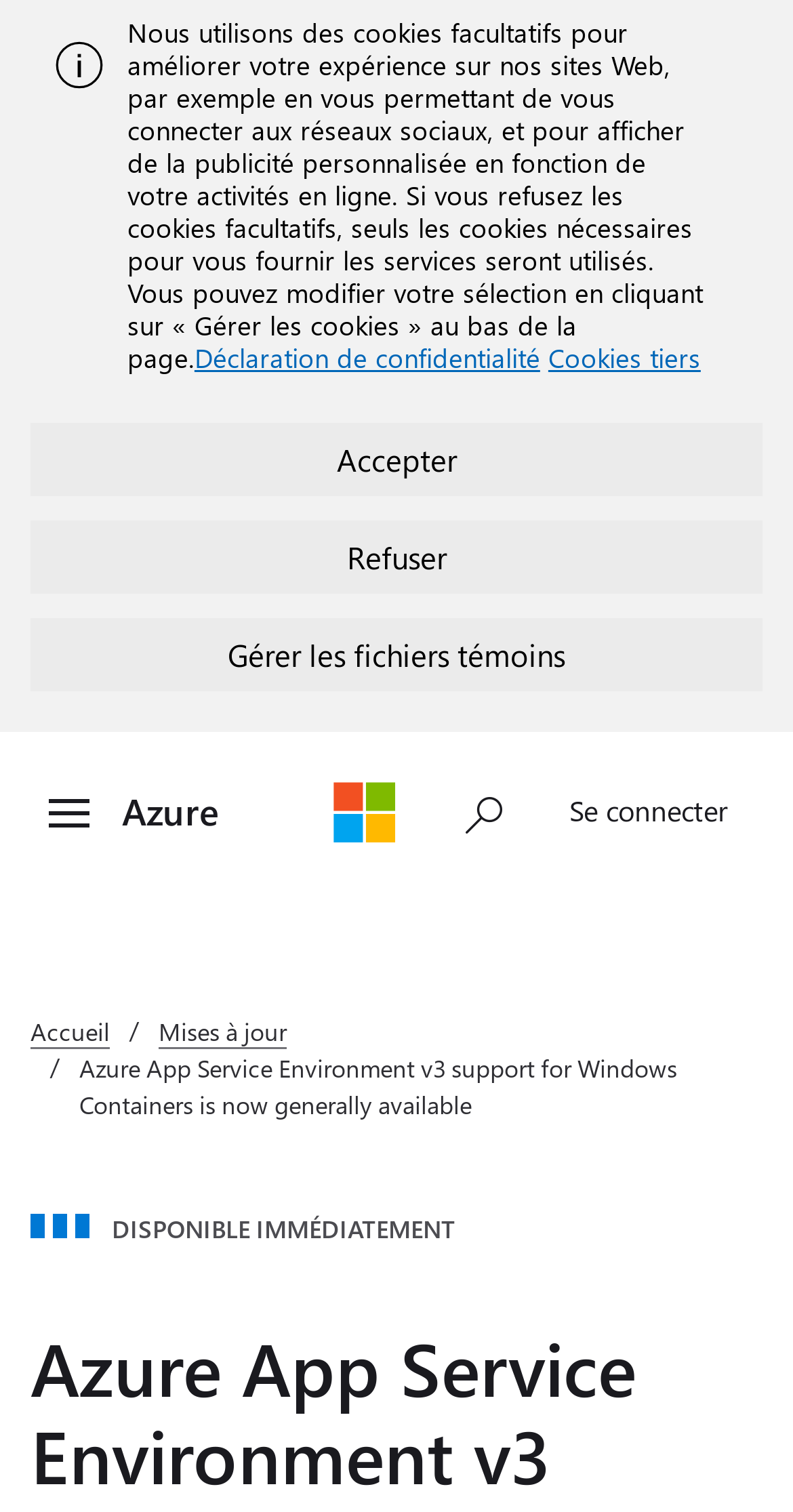What is the current status of Azure App Service Environment v3 support for Windows Containers?
Answer the question with as much detail as you can, using the image as a reference.

The status can be determined by looking at the StaticText element with the text 'Azure App Service Environment v3 support for Windows Containers is now generally available' and the StaticText element with the text 'DISPONIBLE IMMÉDIATEMENT', which indicates that the support is now generally available.